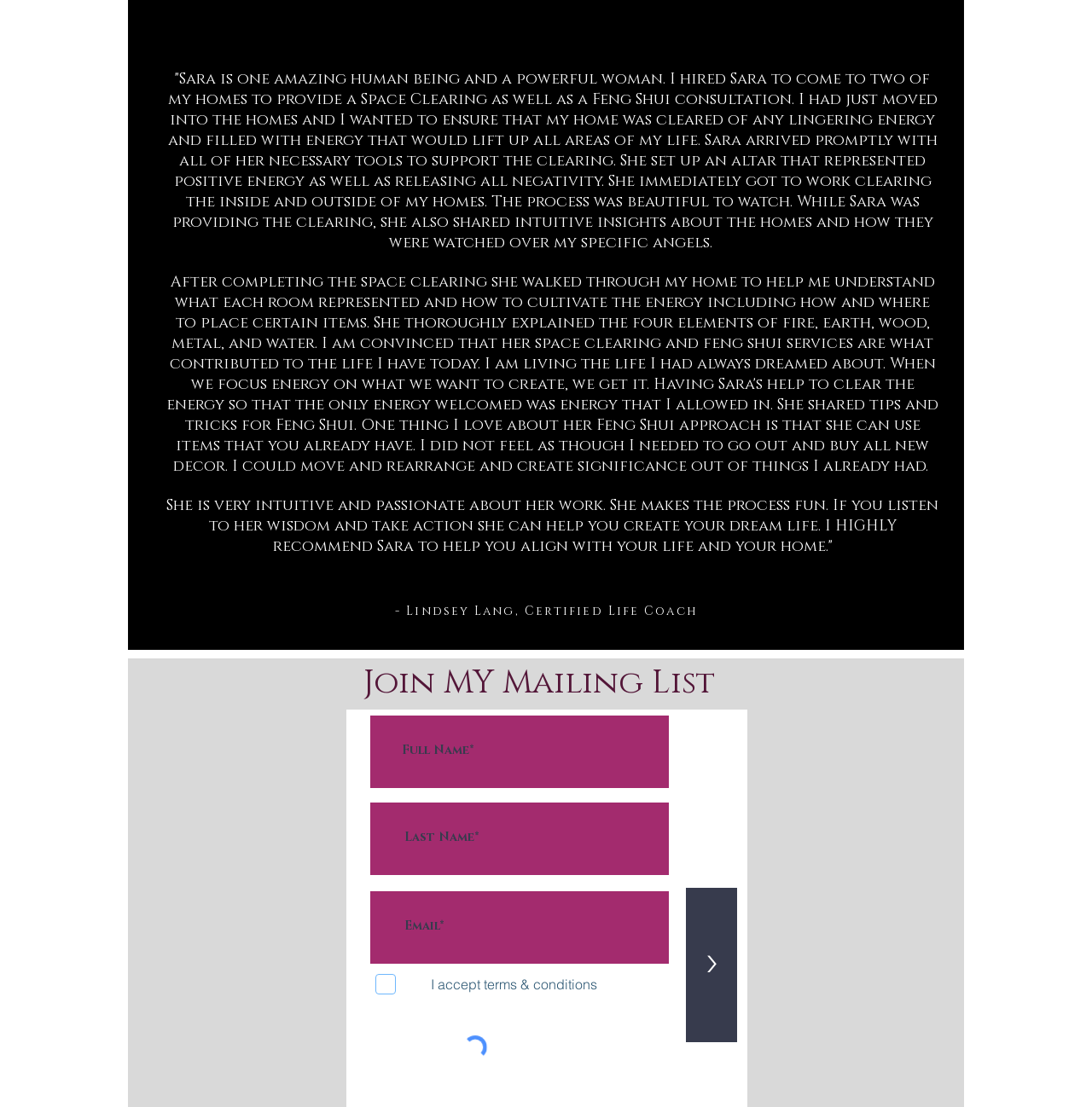Refer to the image and provide an in-depth answer to the question:
What is the purpose of the checkbox?

The checkbox is used to accept the terms and conditions of the mailing list or service provided by Sara. It is unchecked by default, indicating that the user needs to explicitly agree to the terms and conditions.